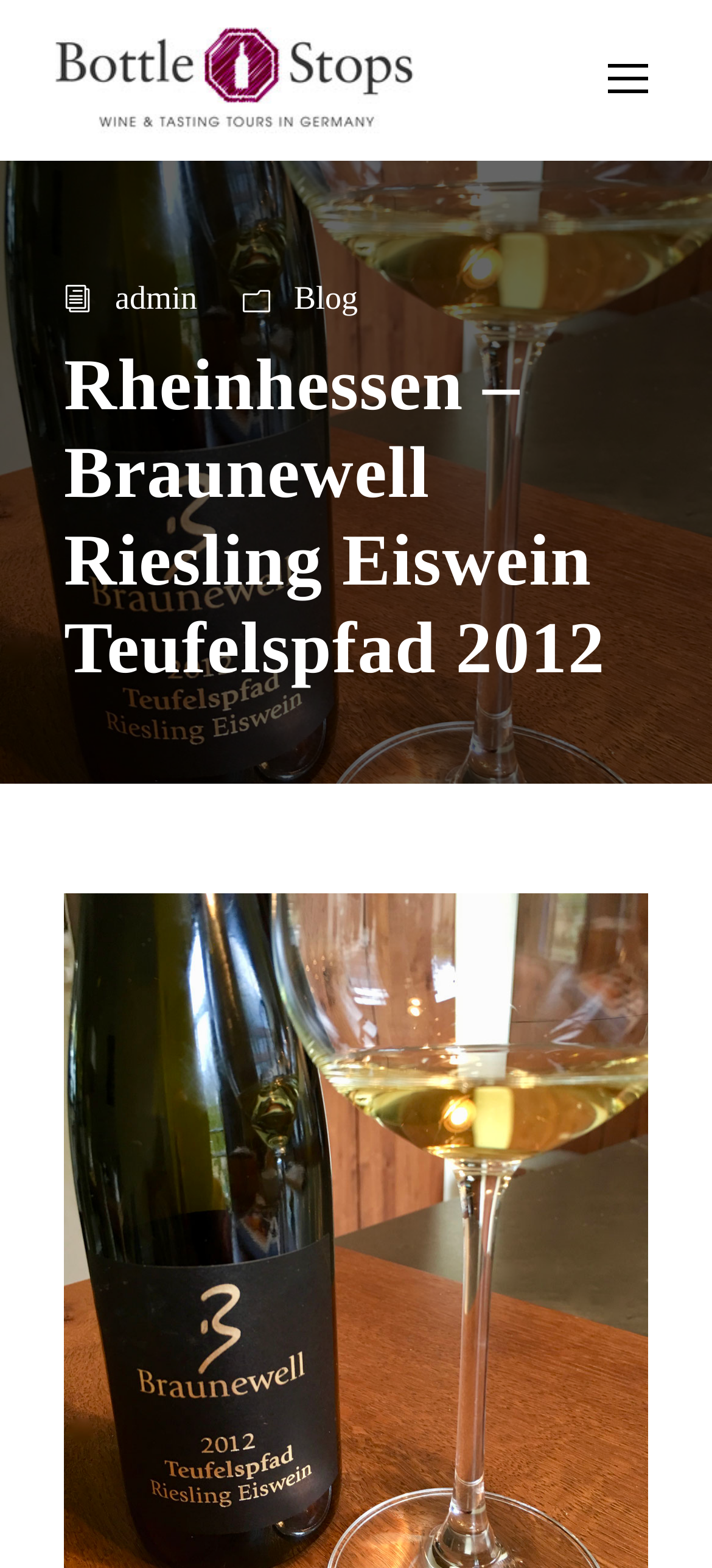Is there a blog section?
Please provide a single word or phrase as your answer based on the screenshot.

Yes